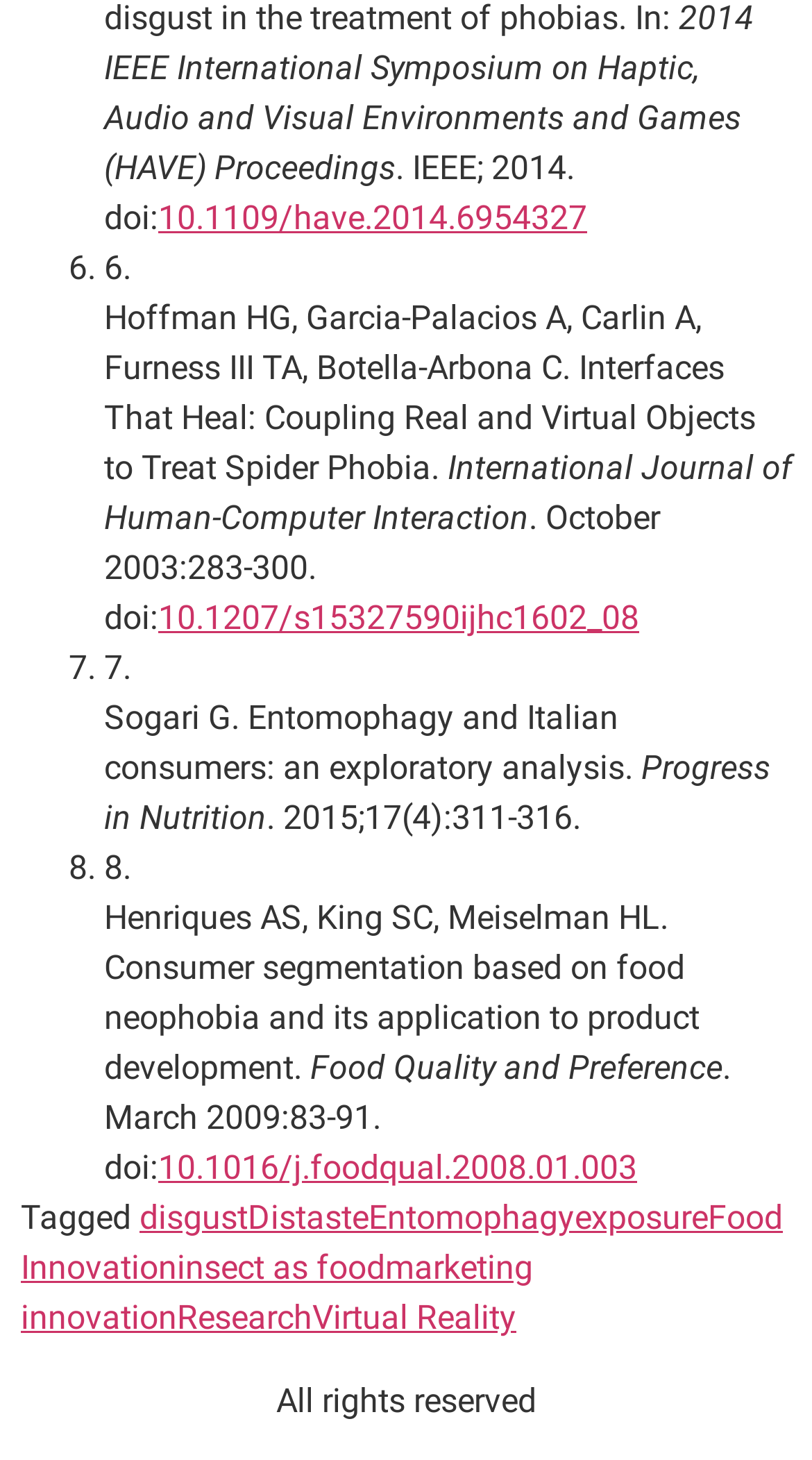Find and provide the bounding box coordinates for the UI element described with: "Home".

None